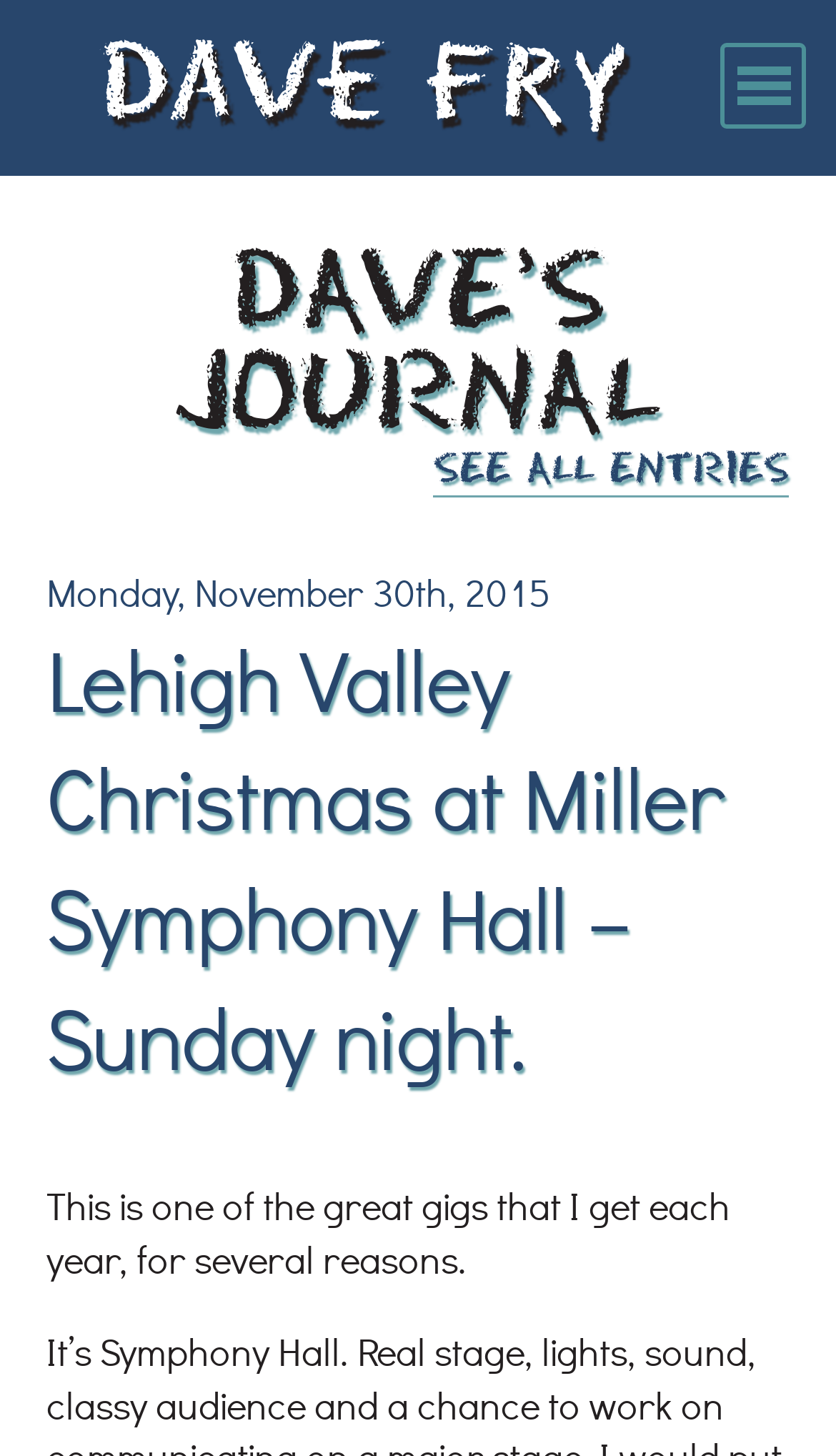Identify the bounding box coordinates of the specific part of the webpage to click to complete this instruction: "click on the 'Dave Fry' link".

[0.119, 0.014, 0.76, 0.095]